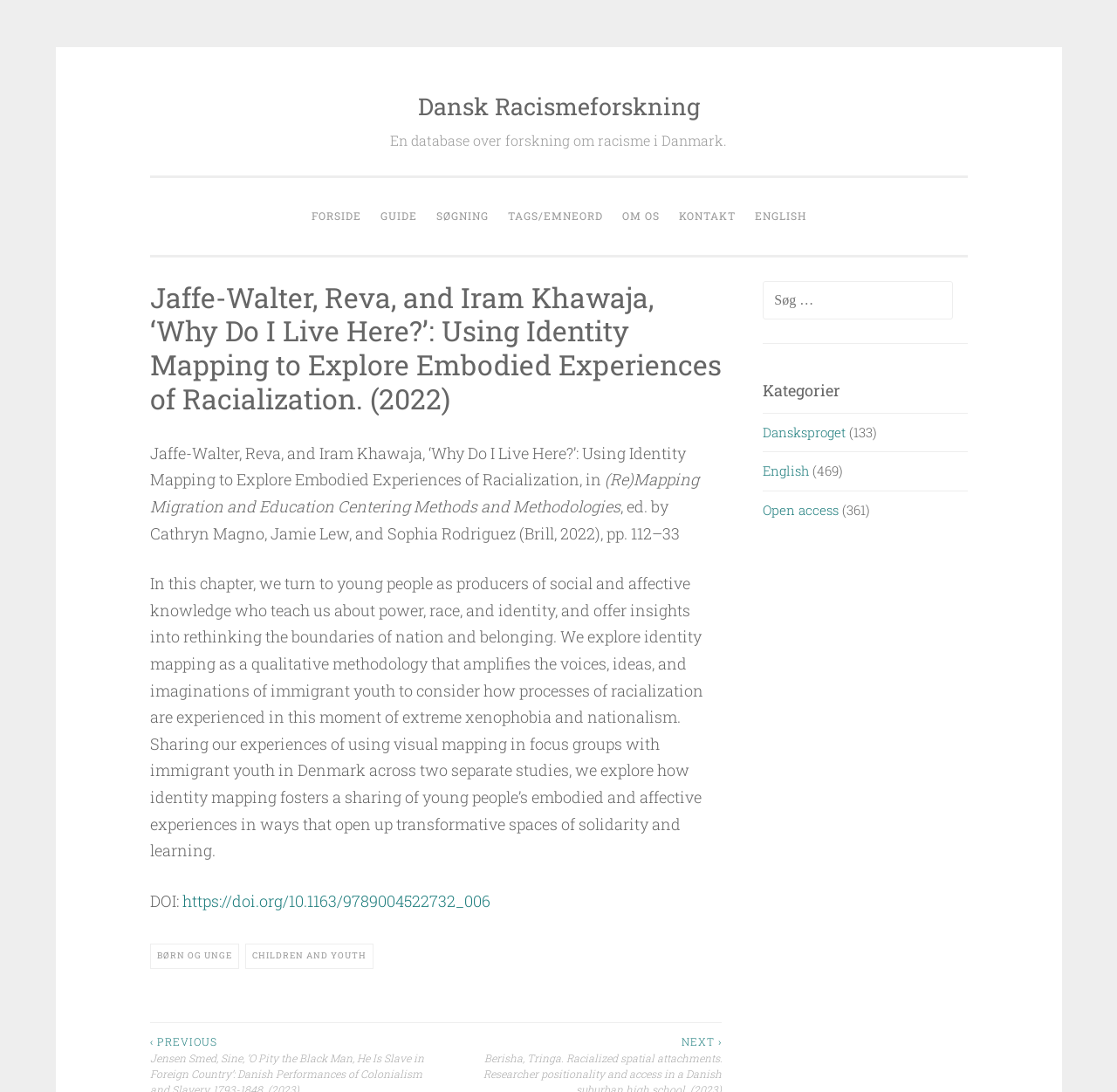What is the language of the category 'Dansksproget'?
Please answer using one word or phrase, based on the screenshot.

Danish